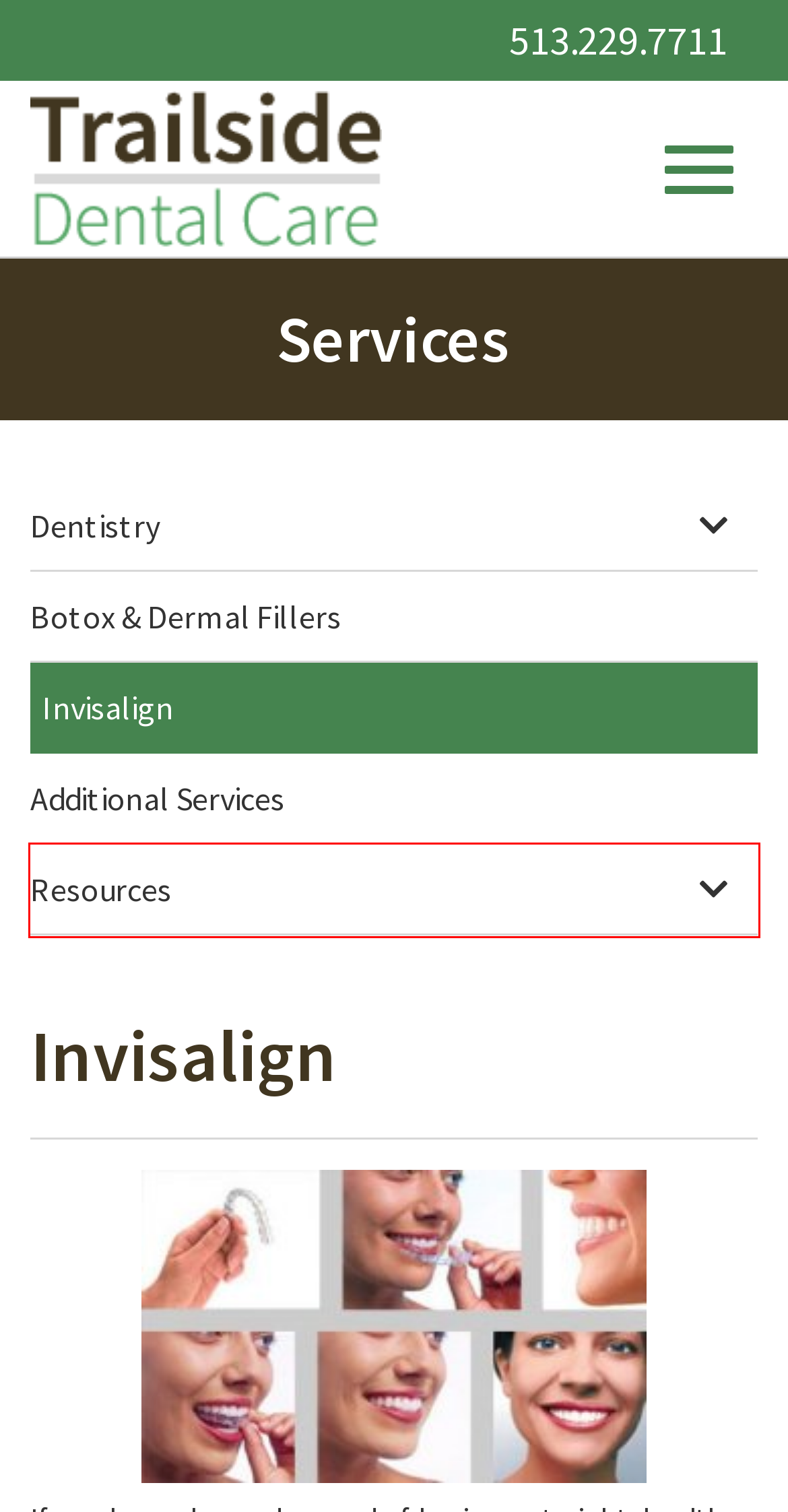Examine the screenshot of a webpage with a red bounding box around a UI element. Select the most accurate webpage description that corresponds to the new page after clicking the highlighted element. Here are the choices:
A. Trailside Dental Care | Services | Resources | Helpful Links
B. Trailside Dental Care | Services | Additional Services | Additional Services
C. Trailside Dental Care | Services | Botox & Dermal Fillers | Botox & Dermal Fillers
D. Trailside Dental Care | Contact Us
E. Websites, SEO & Marketing for Cincinnati Brands | Legend Web Works
F. Trailside Dental Care | ADA Policy
G. Trailside Dental Care | Home
H. Trailside Dental Care | Services | Dentistry | Sedation

A